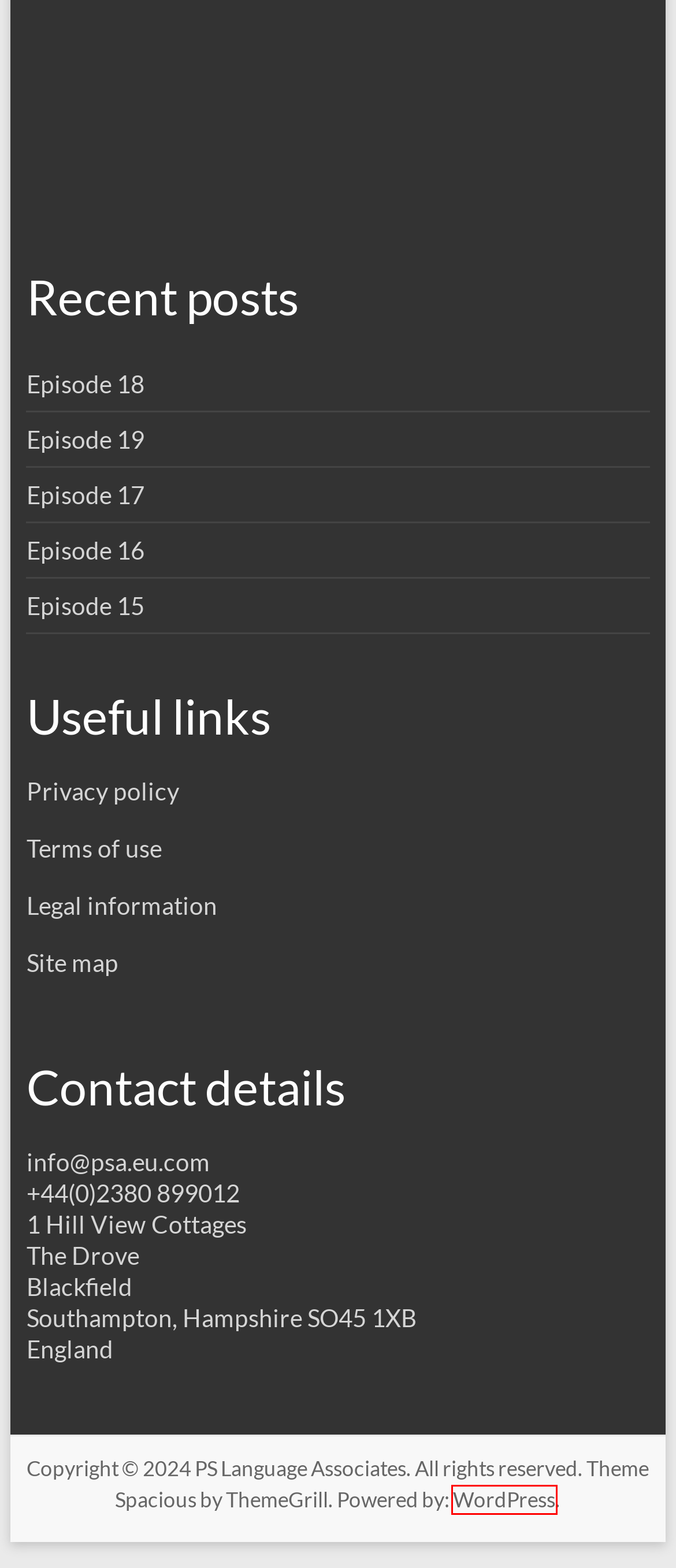You have a screenshot of a webpage with a red bounding box around a UI element. Determine which webpage description best matches the new webpage that results from clicking the element in the bounding box. Here are the candidates:
A. Privacy Policy | PS Language Associates
B. Episode 18 | PS Language Associates
C. Blog Tool, Publishing Platform, and CMS – WordPress.org
D. Legal information | PS Language Associates
E. Episode 19 | PS Language Associates
F. Episode 17 | PS Language Associates
G. Episode 16 | PS Language Associates
H. Episode 15 | PS Language Associates

C